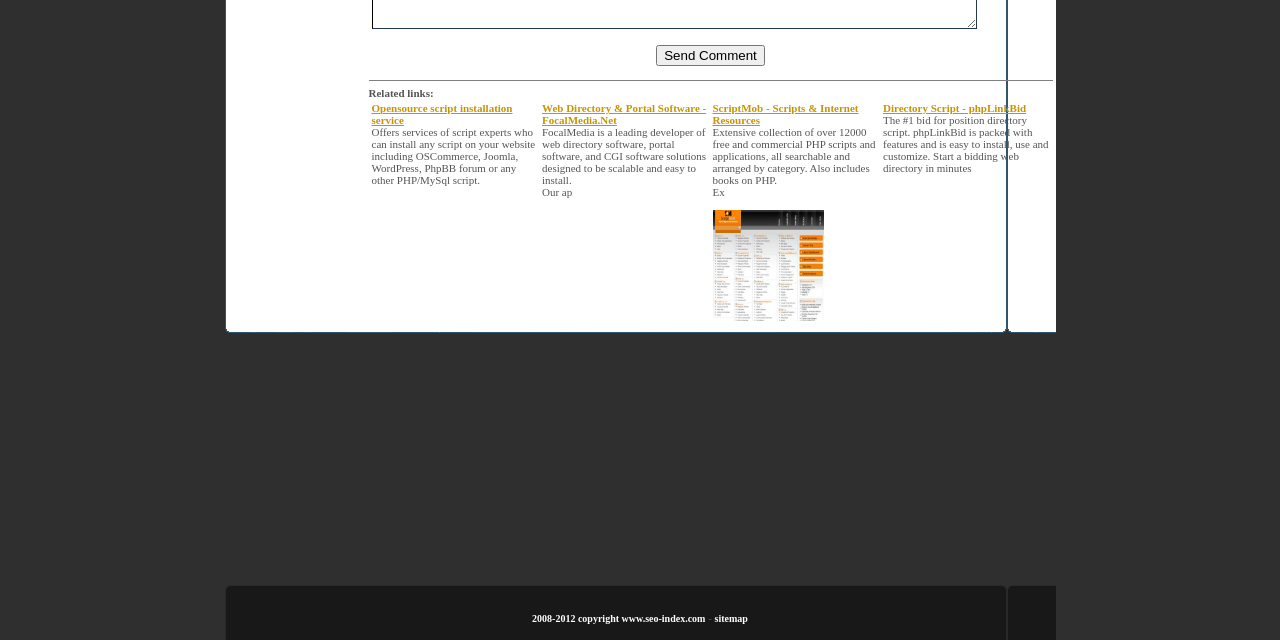From the webpage screenshot, identify the region described by name="Send" value="Send Comment". Provide the bounding box coordinates as (top-left x, top-left y, bottom-right x, bottom-right y), with each value being a floating point number between 0 and 1.

[0.513, 0.07, 0.597, 0.103]